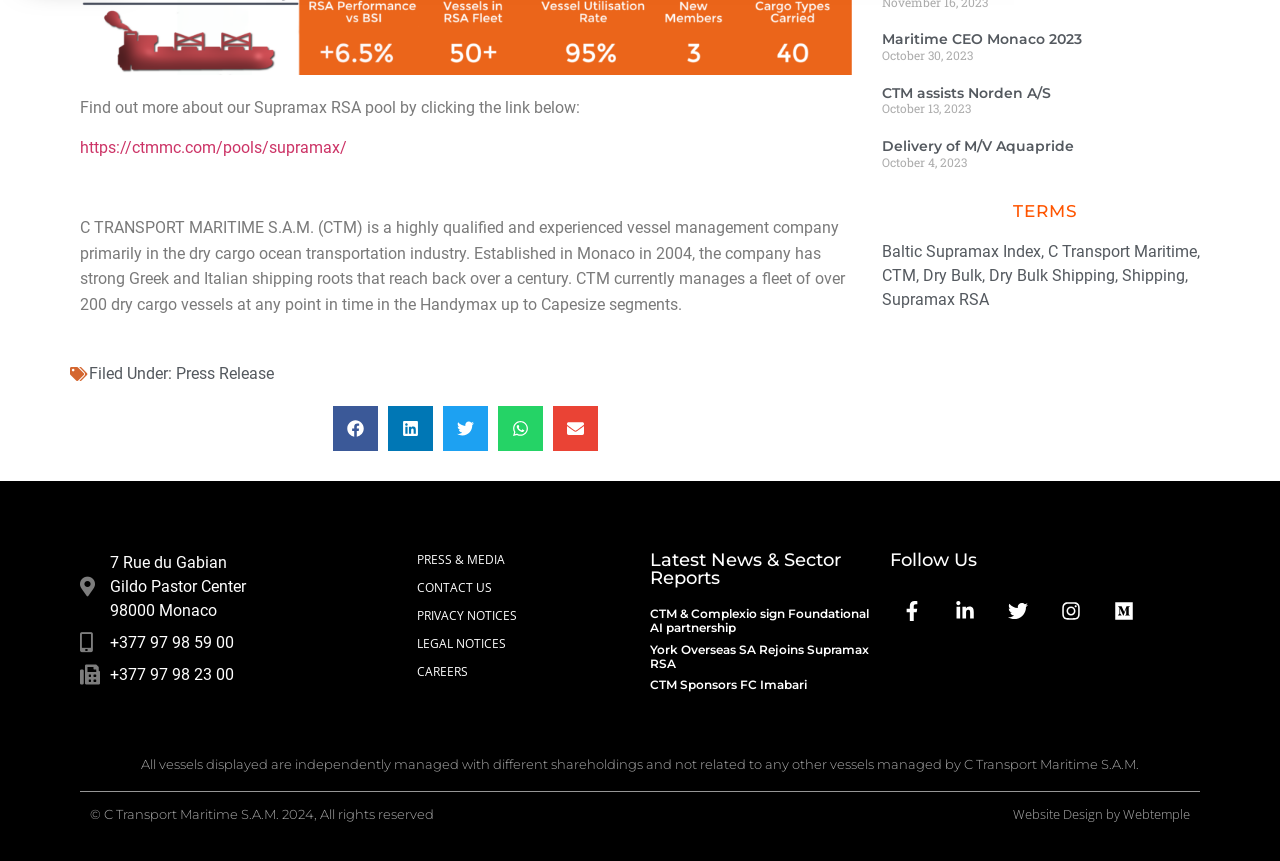Identify the bounding box of the UI element described as follows: "+377 97 98 59 00". Provide the coordinates as four float numbers in the range of 0 to 1 [left, top, right, bottom].

[0.062, 0.733, 0.248, 0.761]